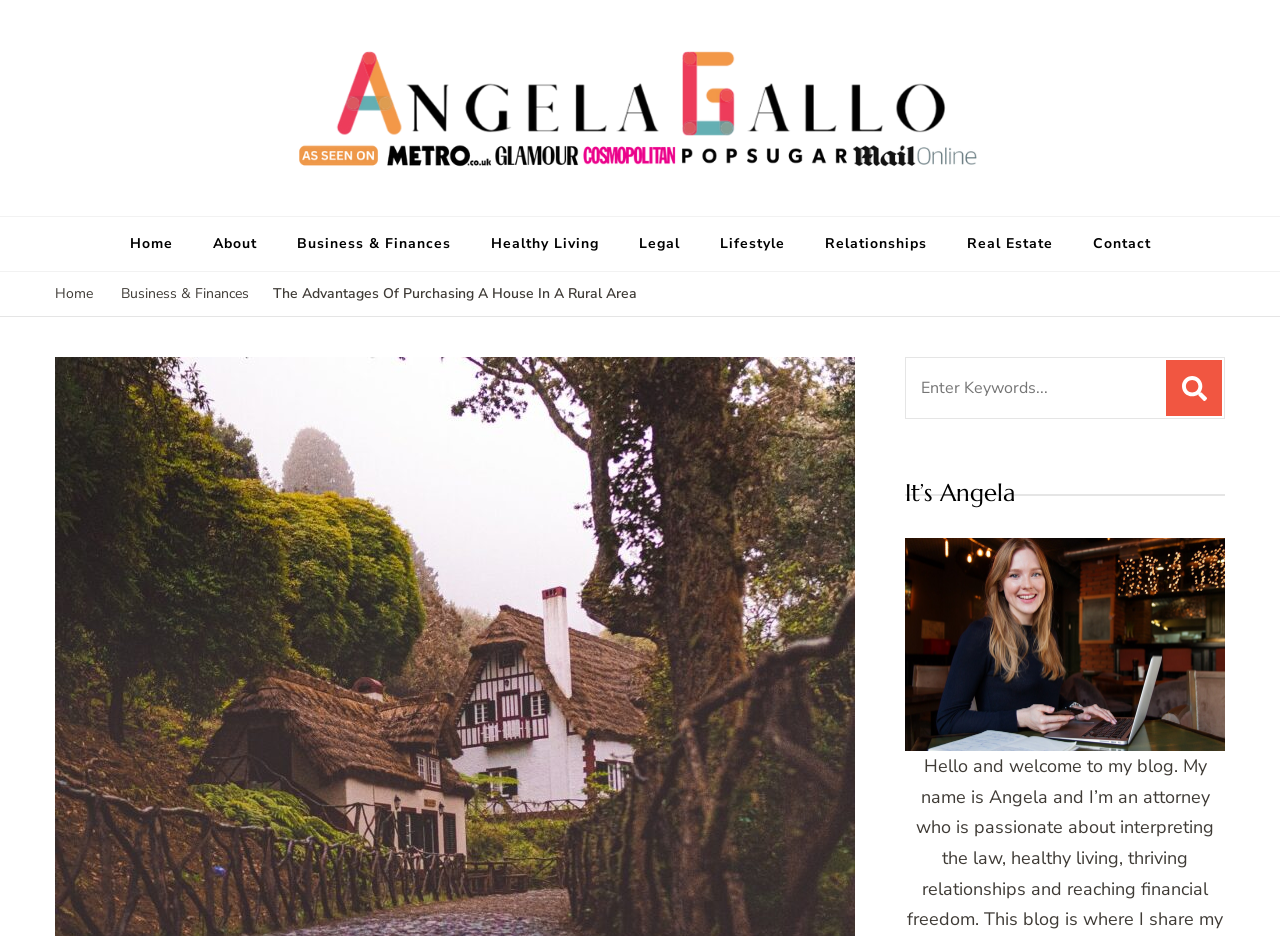What is the title of the current article?
Kindly offer a comprehensive and detailed response to the question.

The title of the current article can be found in the middle of the webpage, where it is written as a link.